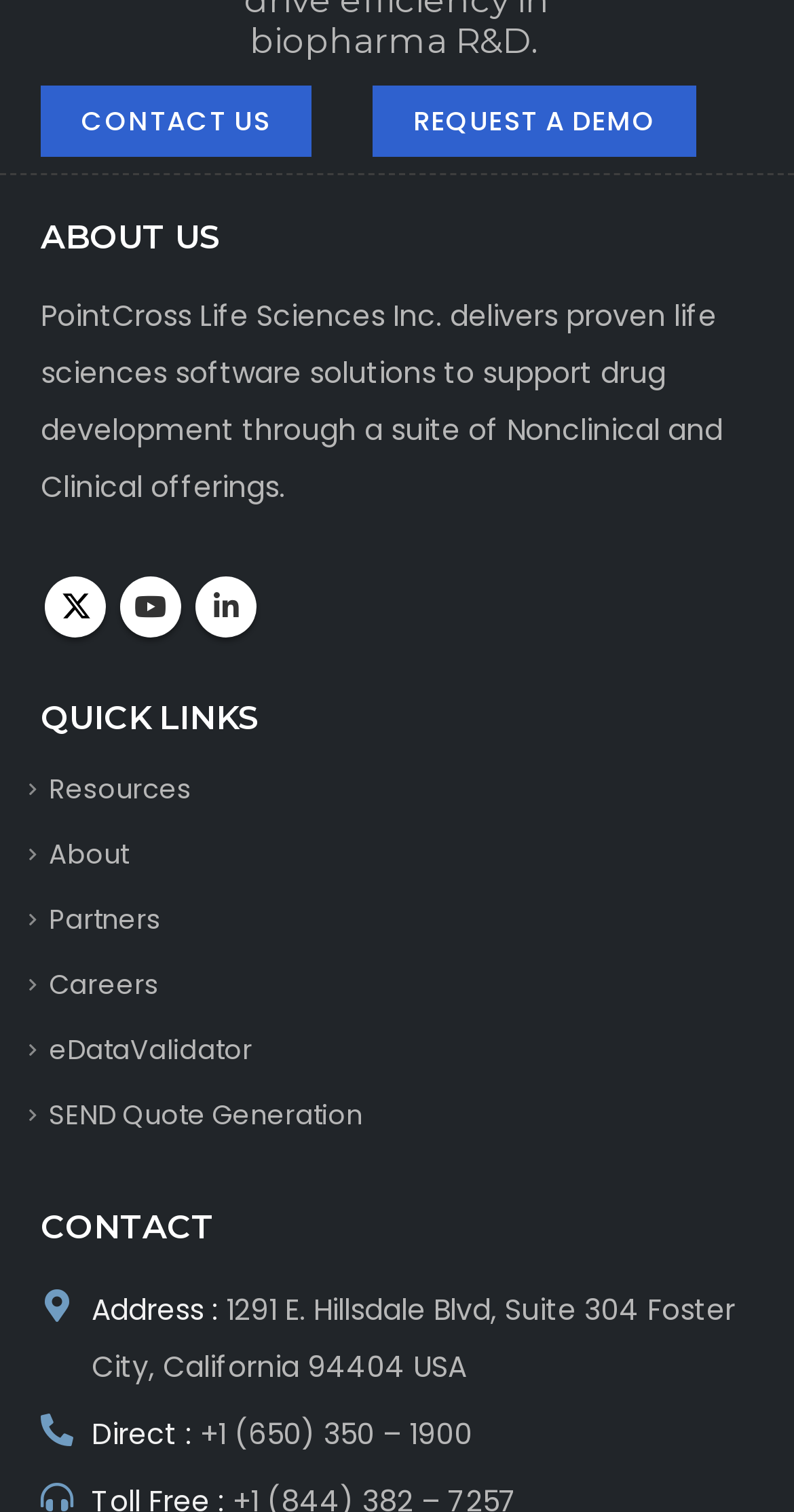Using the given element description, provide the bounding box coordinates (top-left x, top-left y, bottom-right x, bottom-right y) for the corresponding UI element in the screenshot: Contact Us

[0.051, 0.057, 0.392, 0.104]